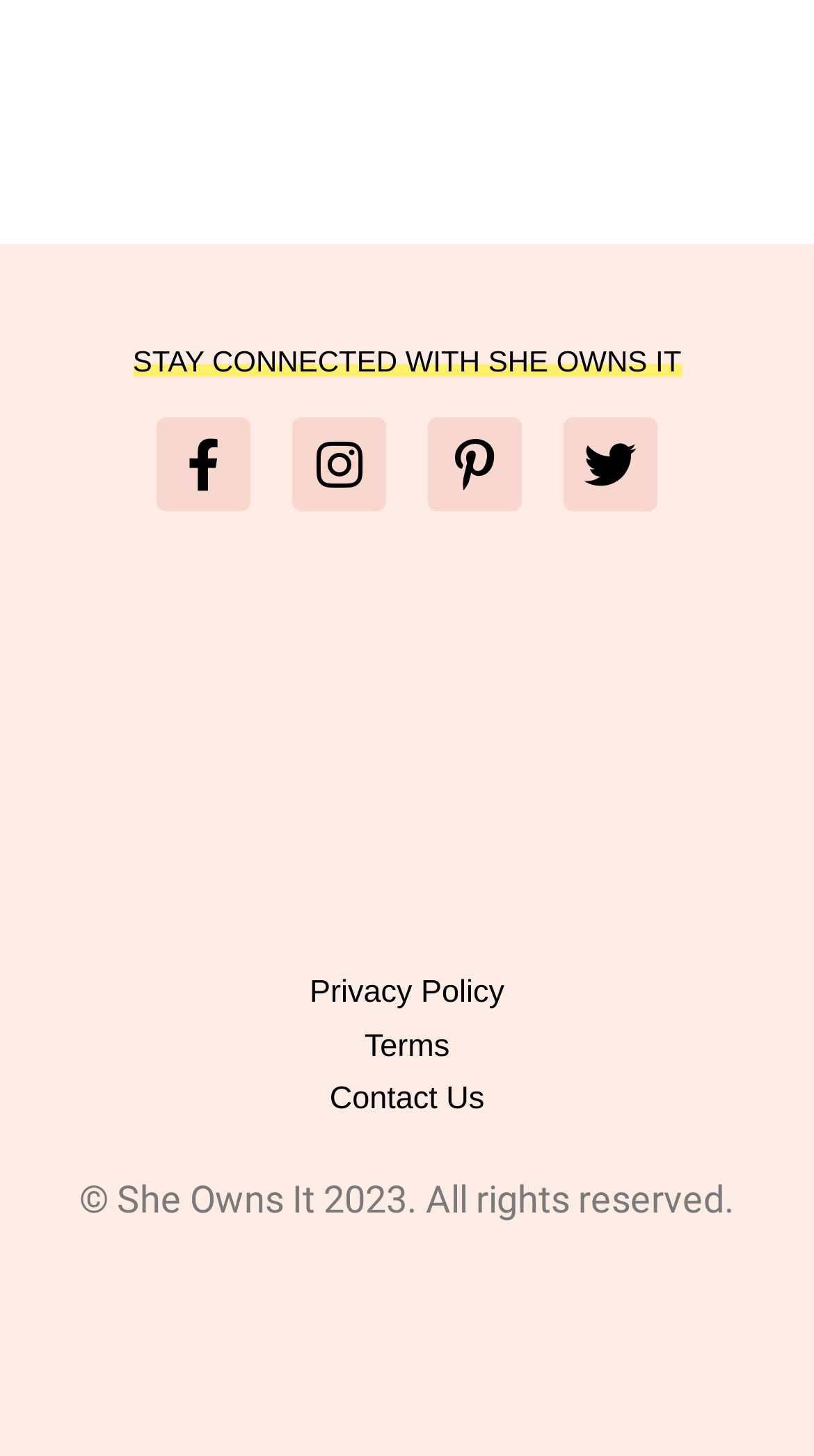What is the year of copyright?
Please answer using one word or phrase, based on the screenshot.

2023